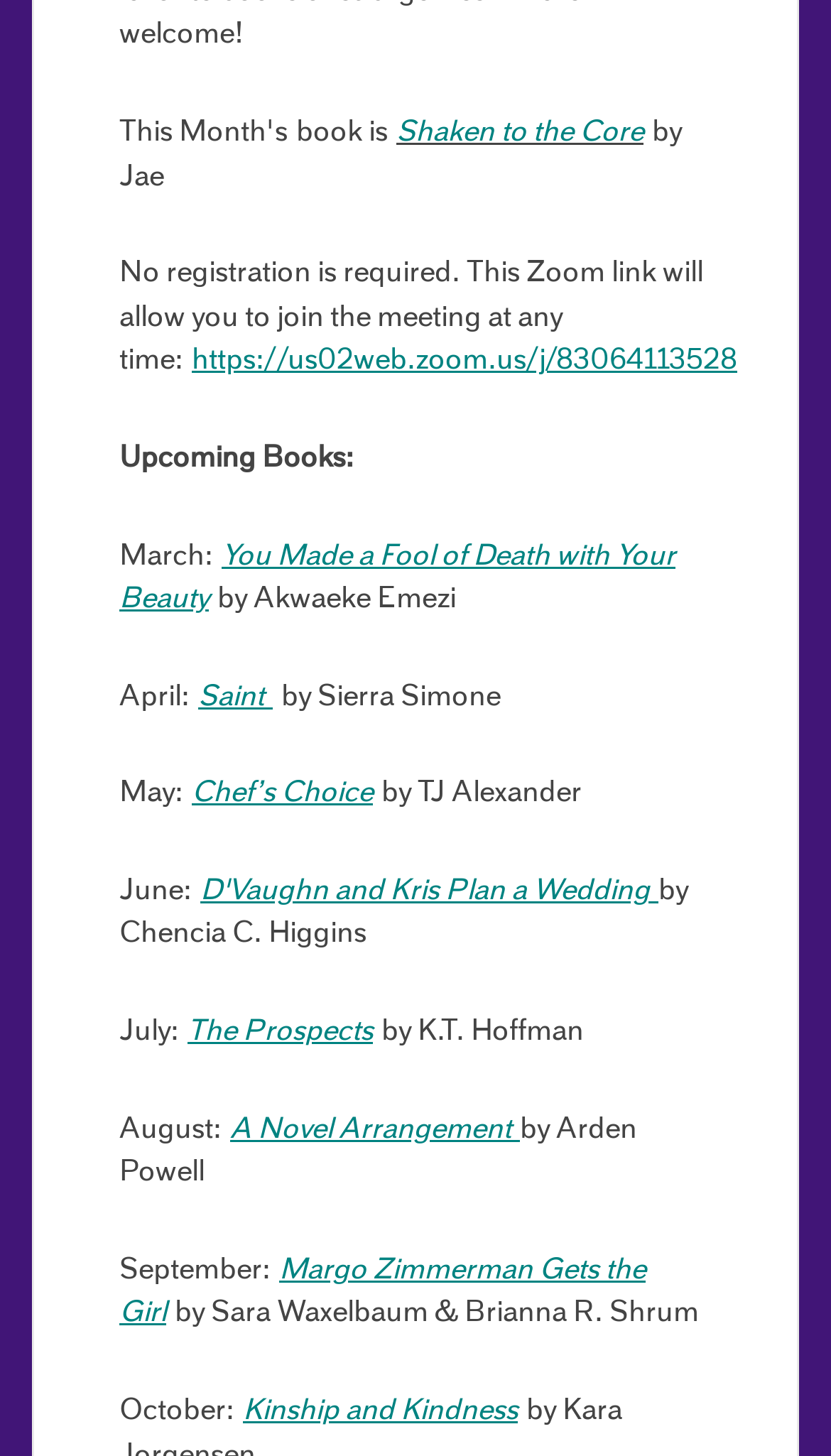How many books are listed on the webpage?
Please look at the screenshot and answer in one word or a short phrase.

9